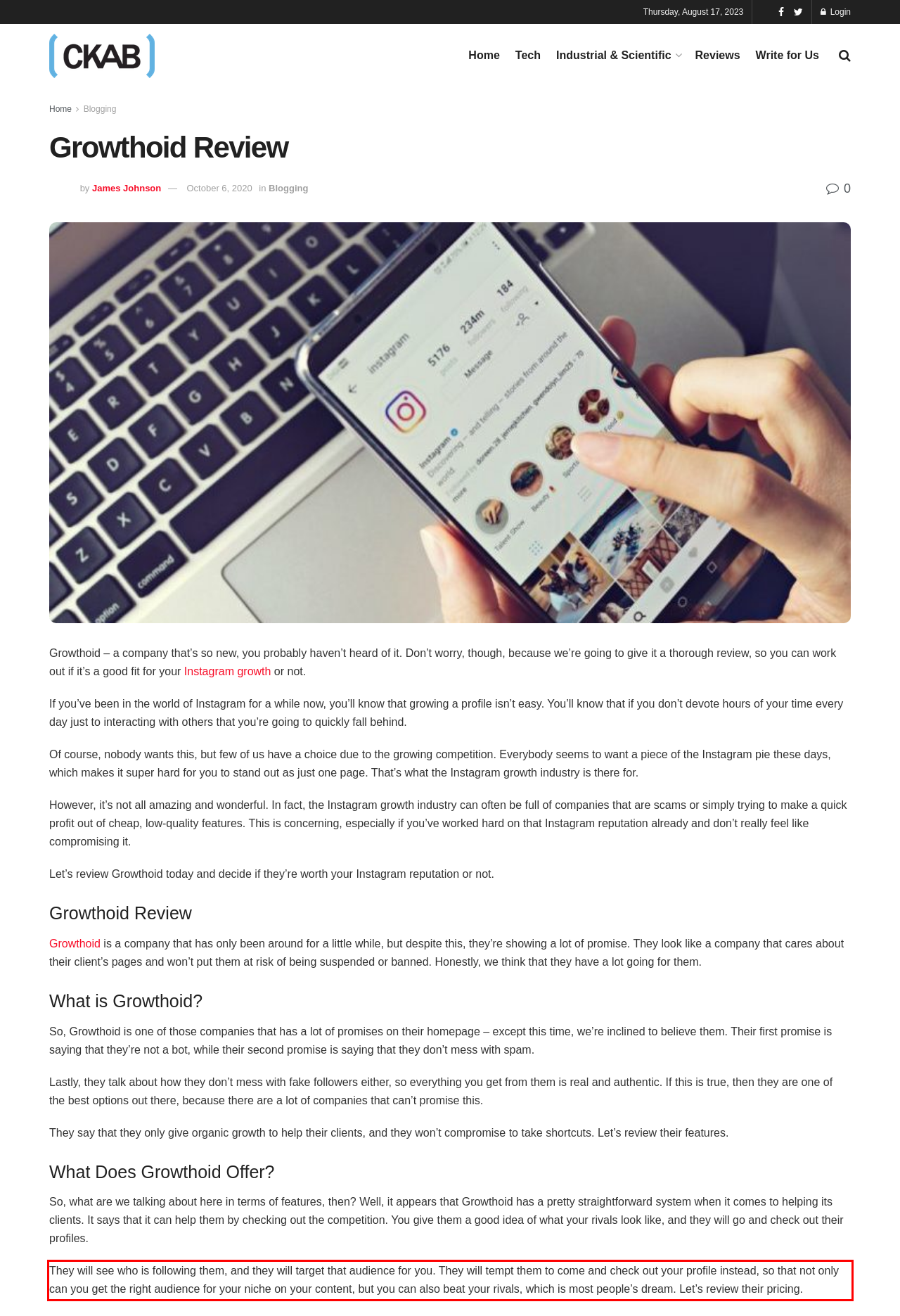In the screenshot of the webpage, find the red bounding box and perform OCR to obtain the text content restricted within this red bounding box.

They will see who is following them, and they will target that audience for you. They will tempt them to come and check out your profile instead, so that not only can you get the right audience for your niche on your content, but you can also beat your rivals, which is most people’s dream. Let’s review their pricing.